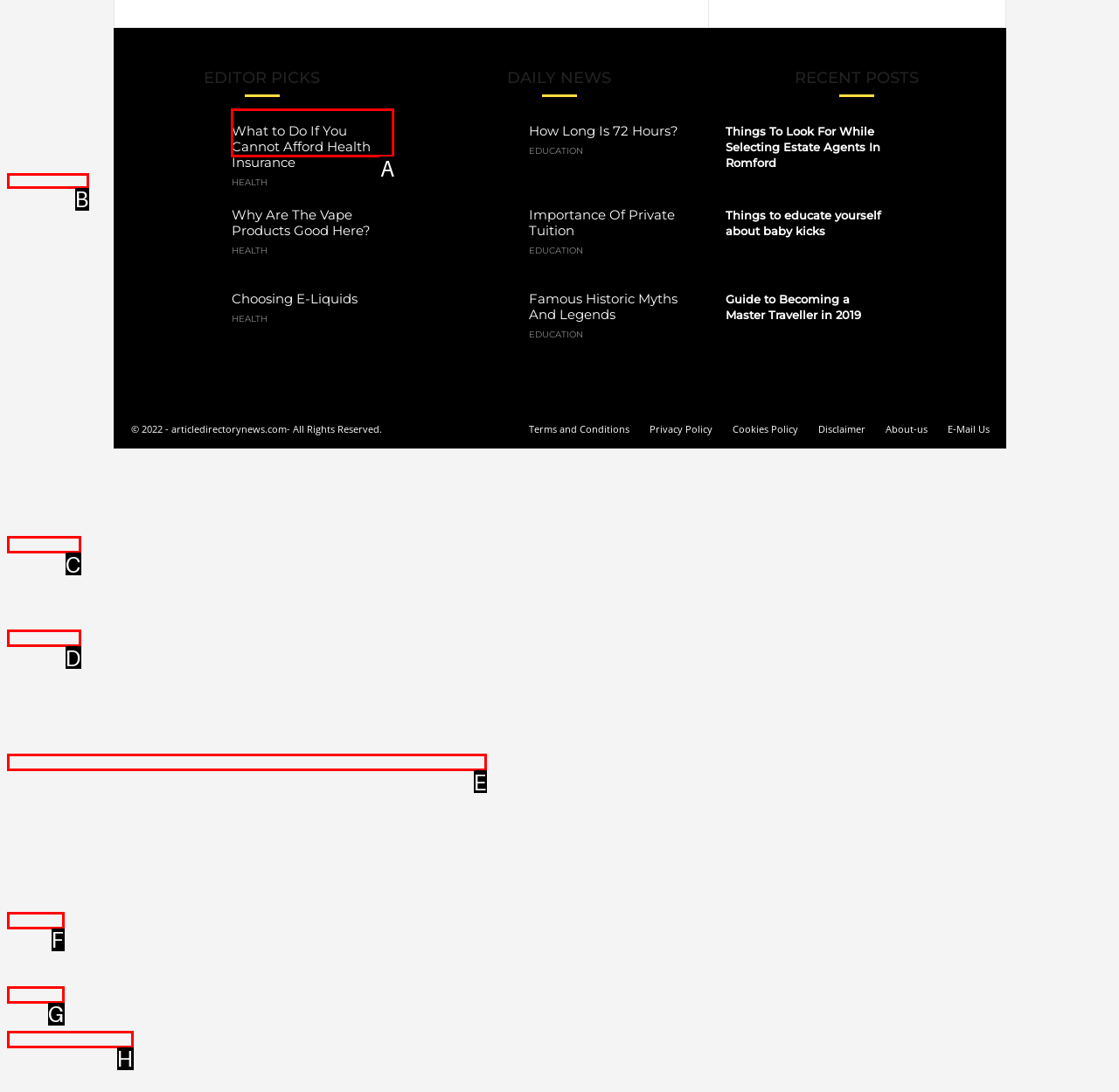Choose the HTML element that should be clicked to achieve this task: Read 'What to Do If You Cannot Afford Health Insurance'
Respond with the letter of the correct choice.

A